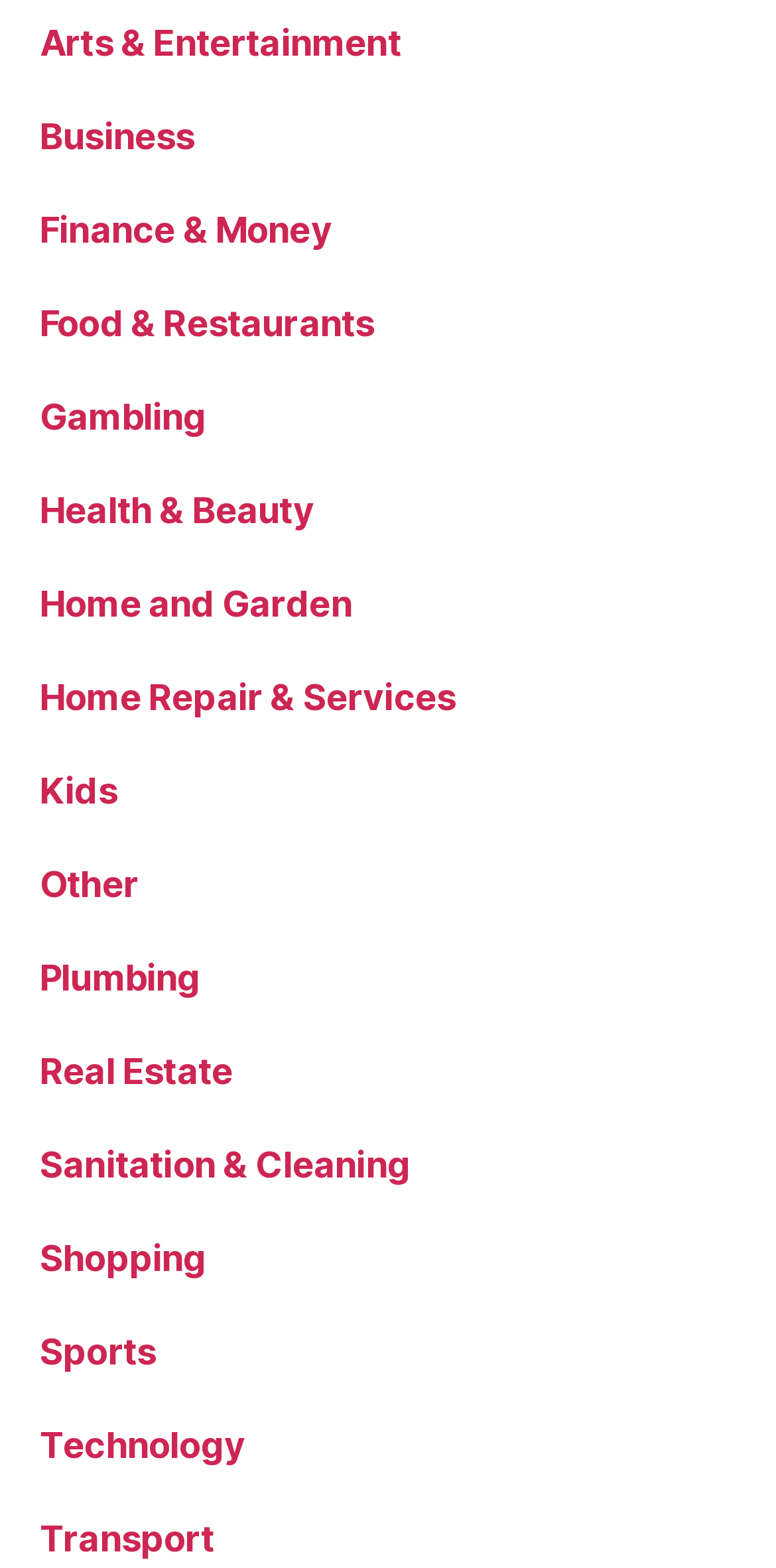Please identify the bounding box coordinates of the element's region that needs to be clicked to fulfill the following instruction: "Explore Business". The bounding box coordinates should consist of four float numbers between 0 and 1, i.e., [left, top, right, bottom].

[0.051, 0.074, 0.251, 0.101]